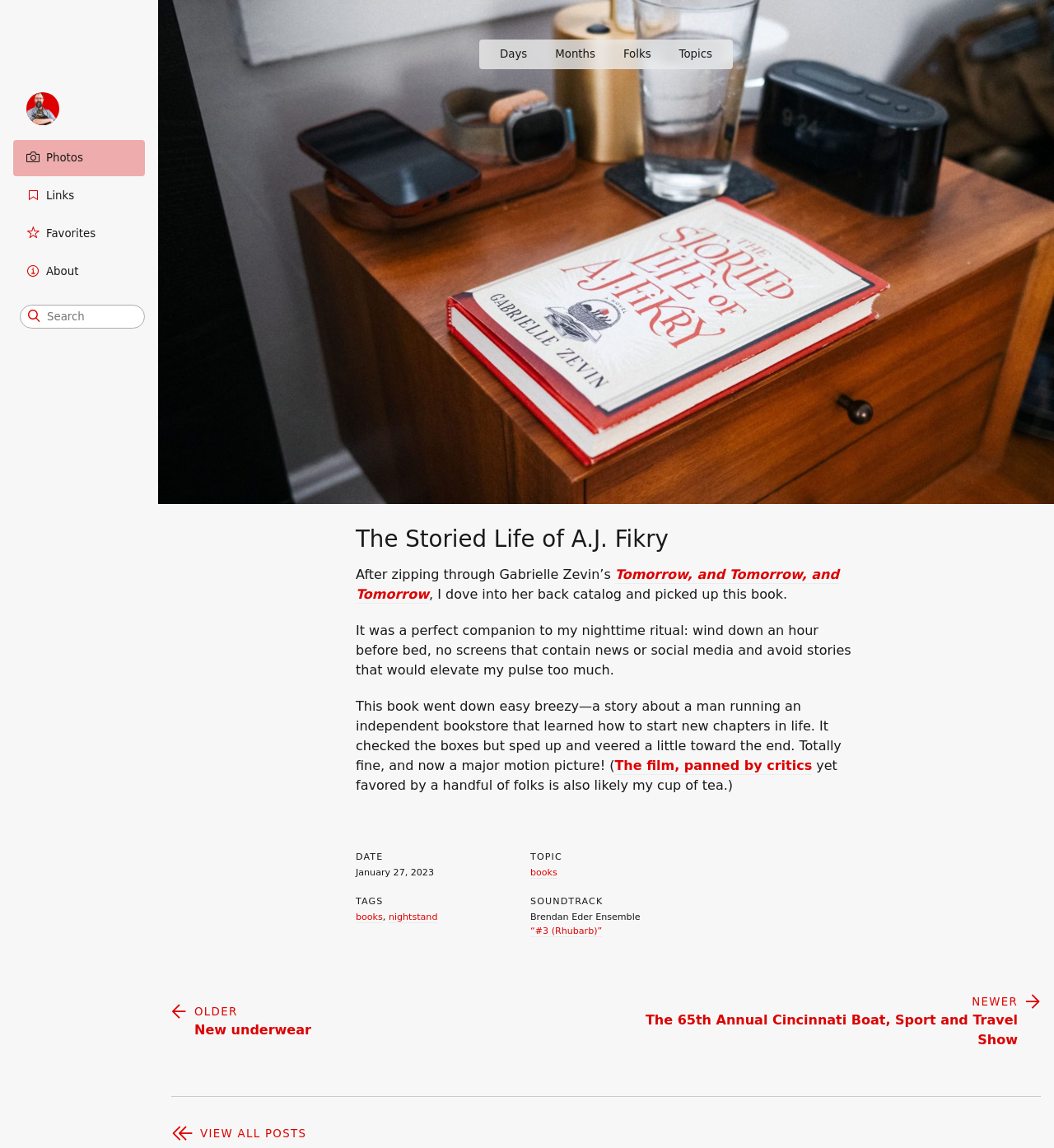Provide your answer in one word or a succinct phrase for the question: 
How many links are in the primary navigation?

4